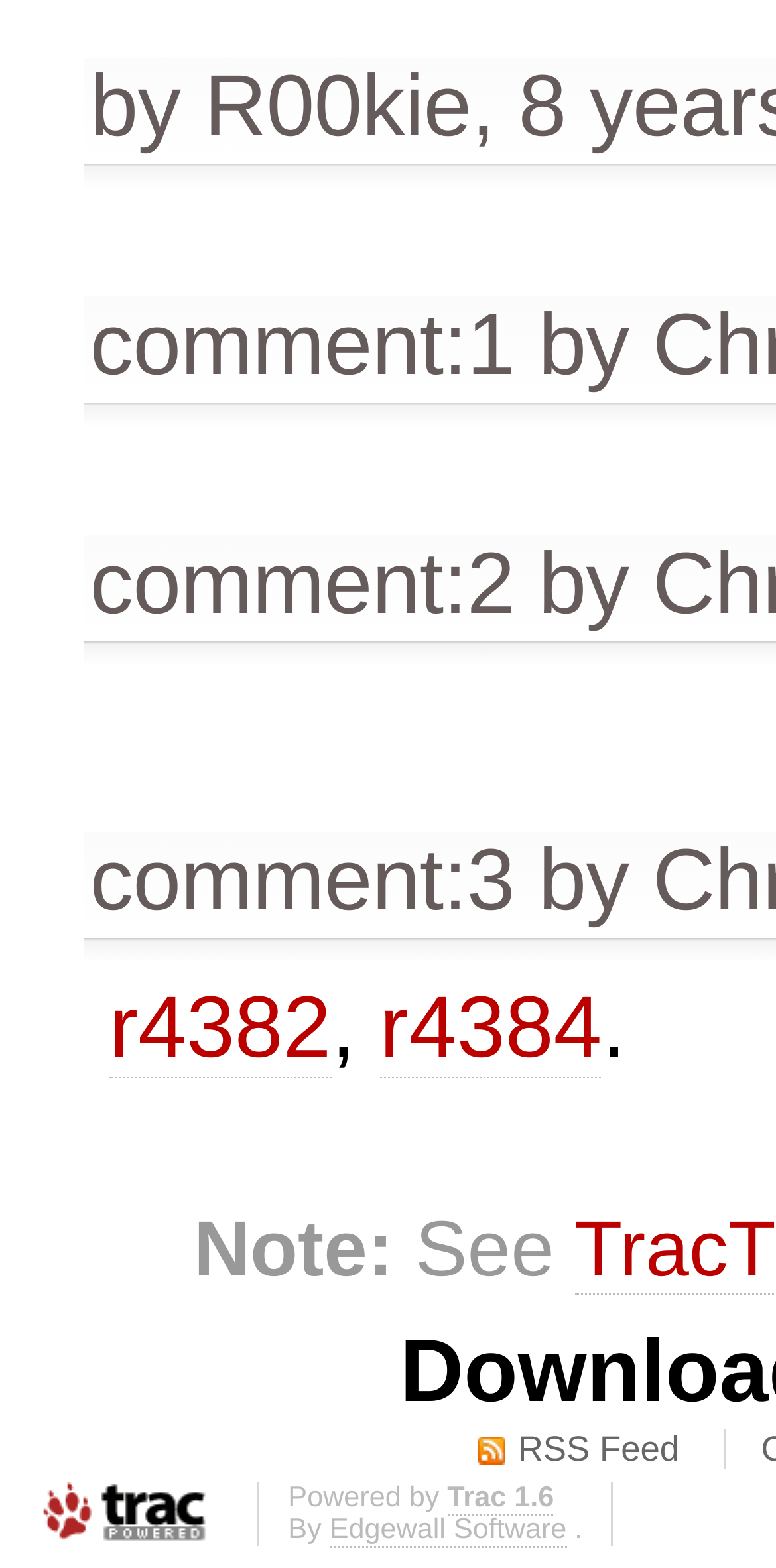What is the name of the software powering the webpage?
Look at the screenshot and give a one-word or phrase answer.

Trac